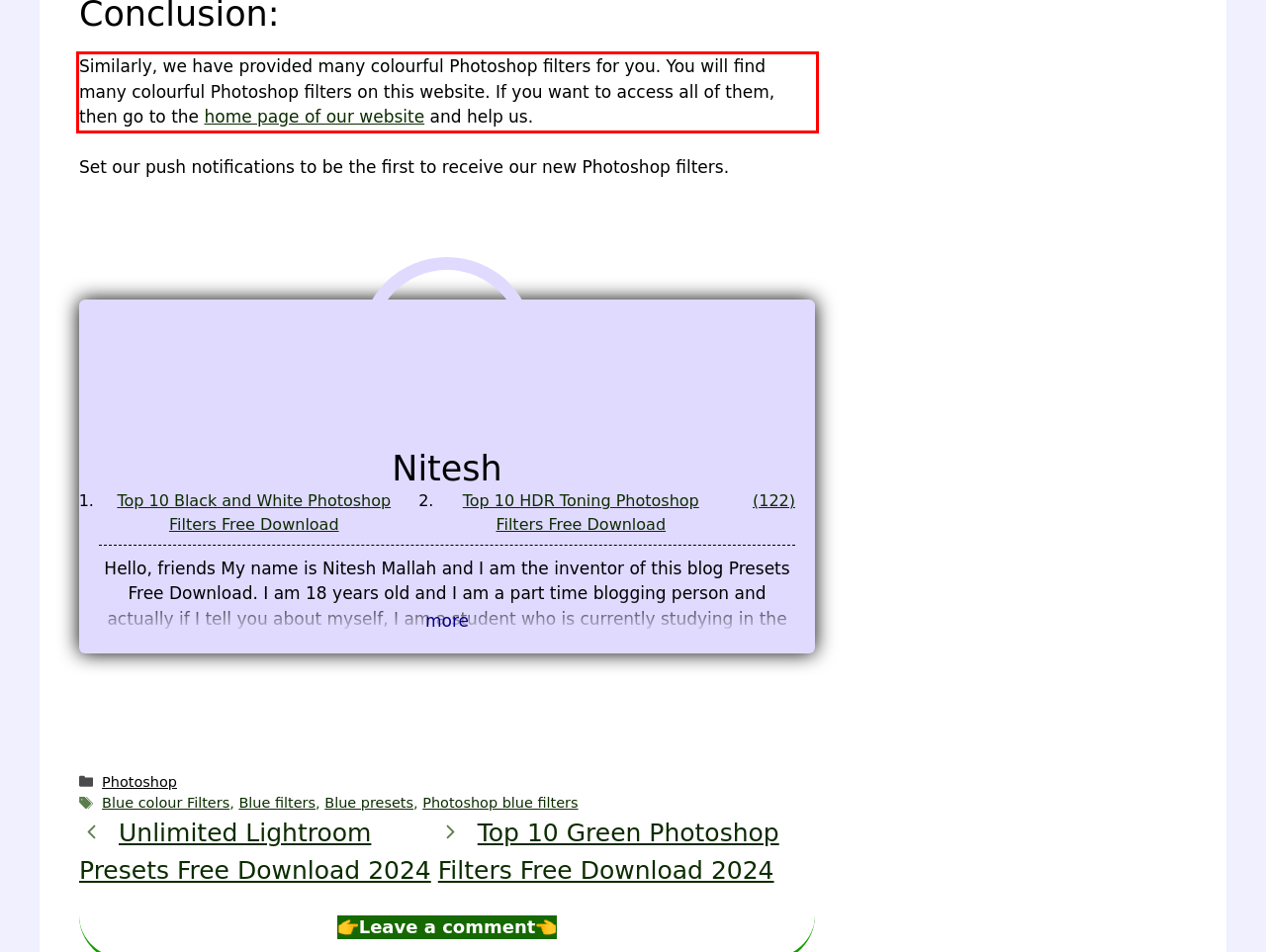Please use OCR to extract the text content from the red bounding box in the provided webpage screenshot.

Similarly, we have provided many colourful Photoshop filters for you. You will find many colourful Photoshop filters on this website. If you want to access all of them, then go to the home page of our website and help us.